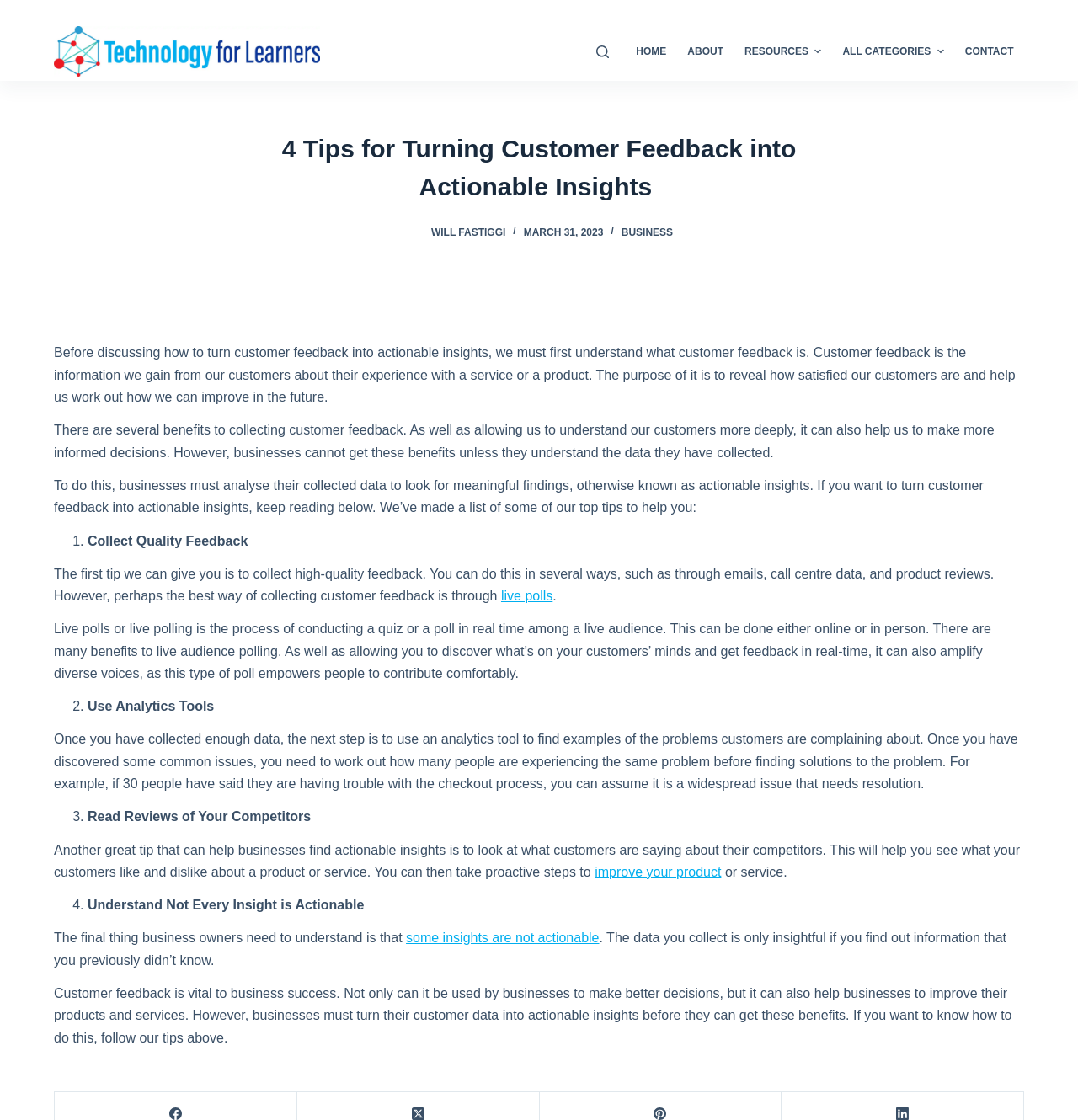Give a one-word or short phrase answer to the question: 
What is the purpose of customer feedback?

to reveal customer satisfaction